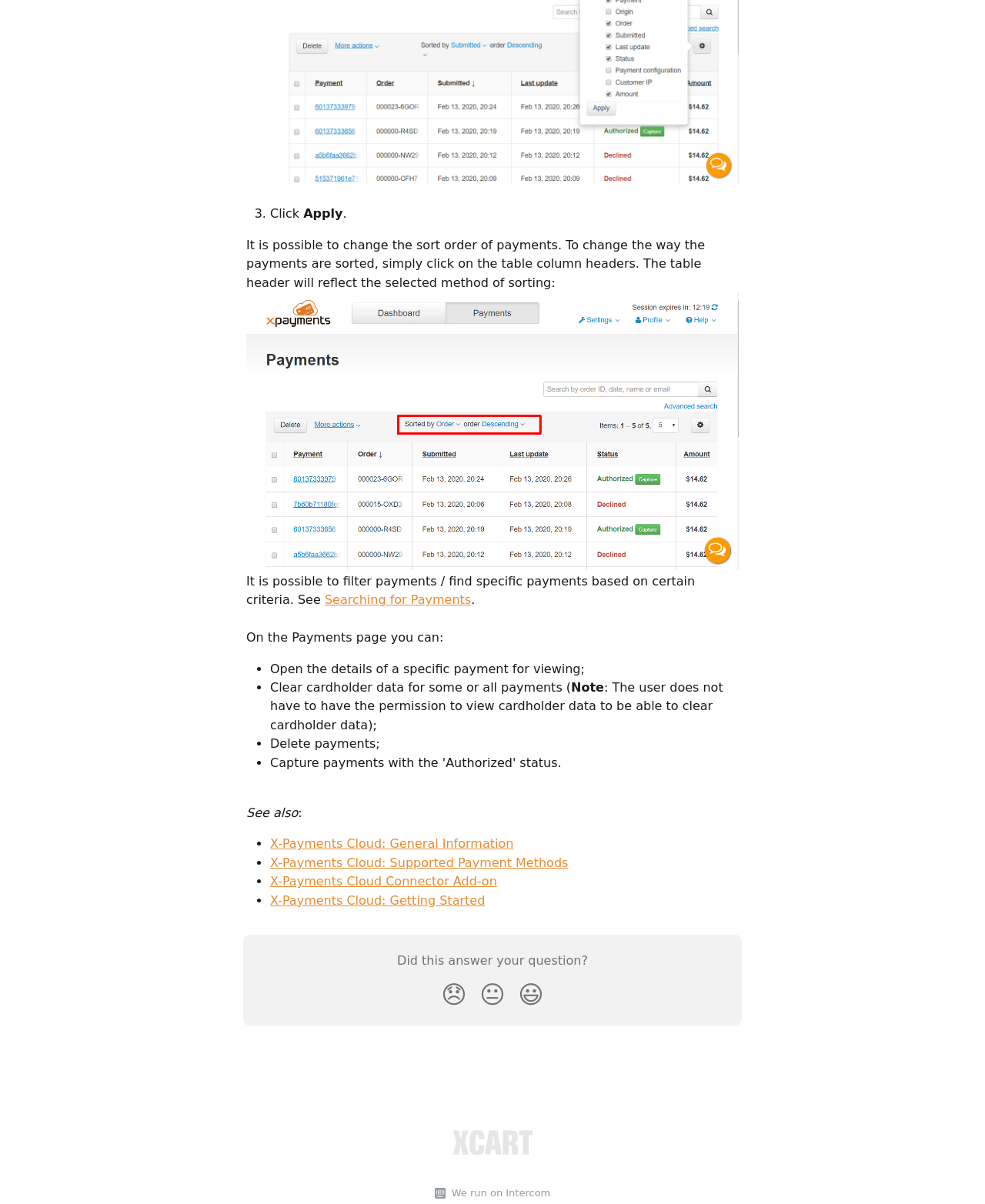What is the name of the eCommerce platform mentioned on the webpage?
Using the image as a reference, give an elaborate response to the question.

The webpage mentions X-Cart as the eCommerce platform, and there is a link to the X-Cart eCommerce Platform Help Center at the bottom of the page.